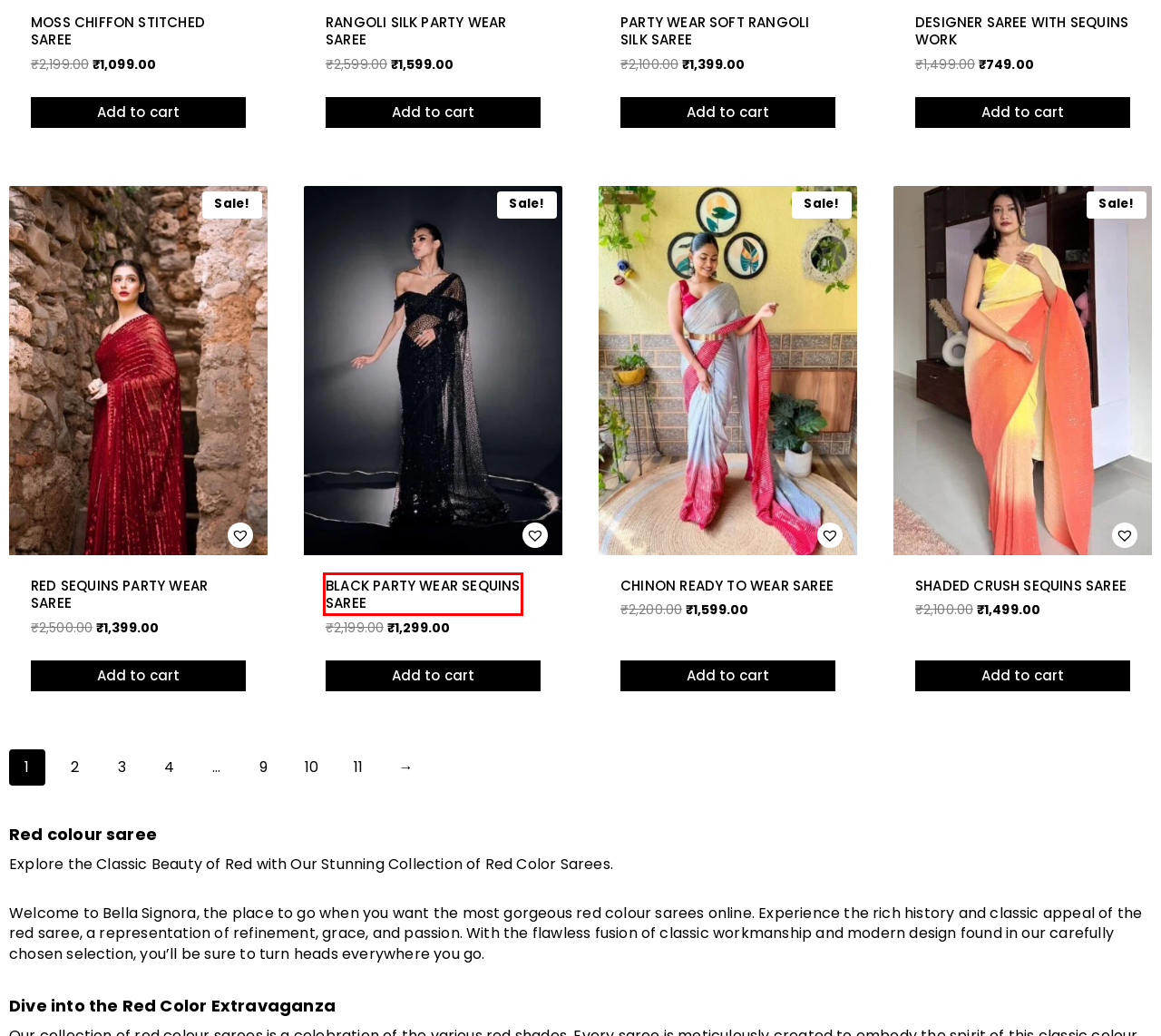You have a screenshot of a webpage where a red bounding box highlights a specific UI element. Identify the description that best matches the resulting webpage after the highlighted element is clicked. The choices are:
A. Indian Traditional Clothing Store| Upto 50% Off | COD - Bella Signora
B. Chinon Ready to Wear Saree - Bella Signora
C. Services - Bella Signora
D. My account - Bella Signora
E. Black Party Wear Sequins Saree - Bella Signora
F. Red Sequins Party Wear Saree - Bella Signora
G. Shaded Crush Sequins Saree - Bella Signora
H. Terms & Conditions - Bella Signora

E